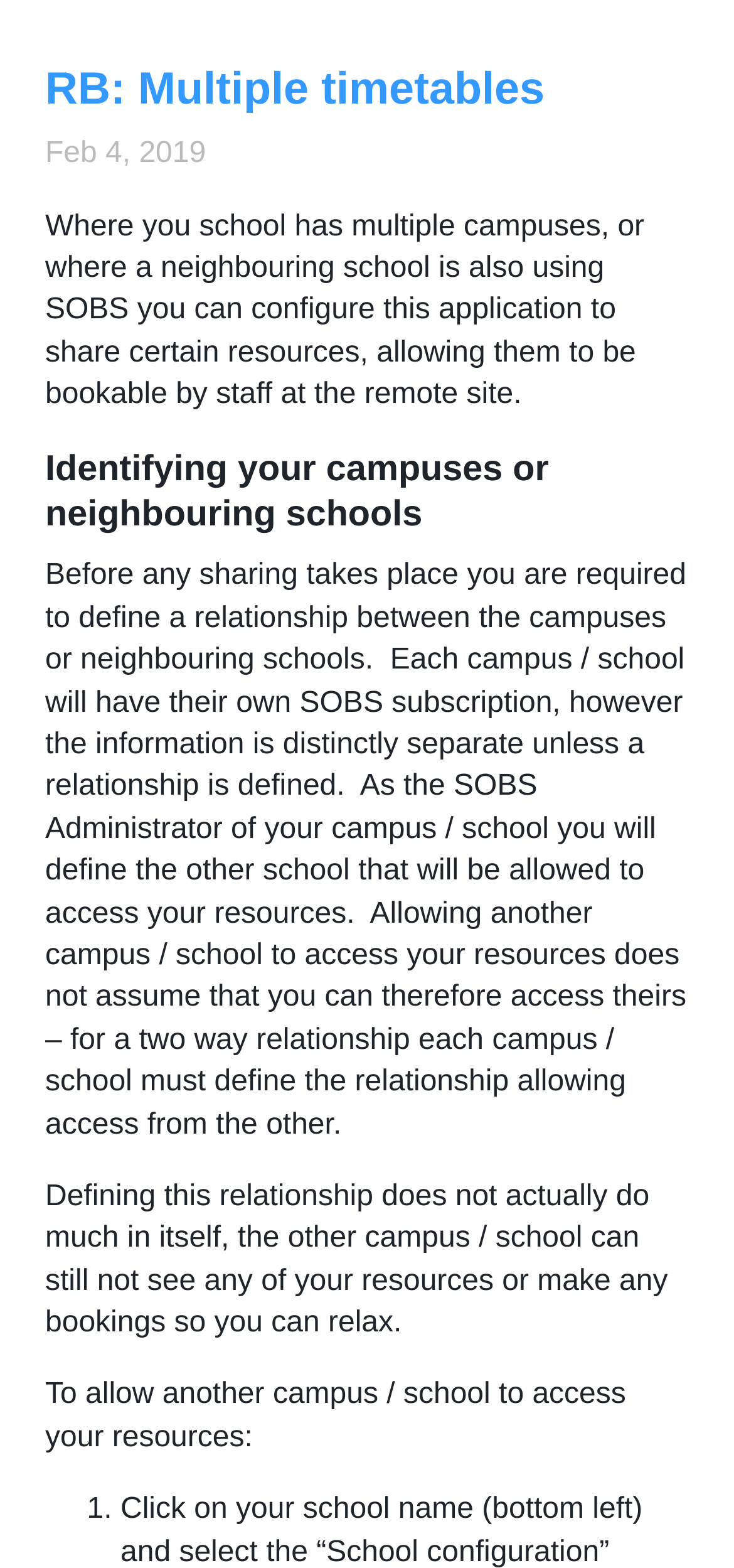Can one campus or school access another's resources without a defined relationship?
Based on the image, answer the question with as much detail as possible.

According to the webpage, even if a campus or school has its own SOBS subscription, the information is distinctly separate unless a relationship is defined, and without a defined relationship, one campus or school cannot access another's resources.